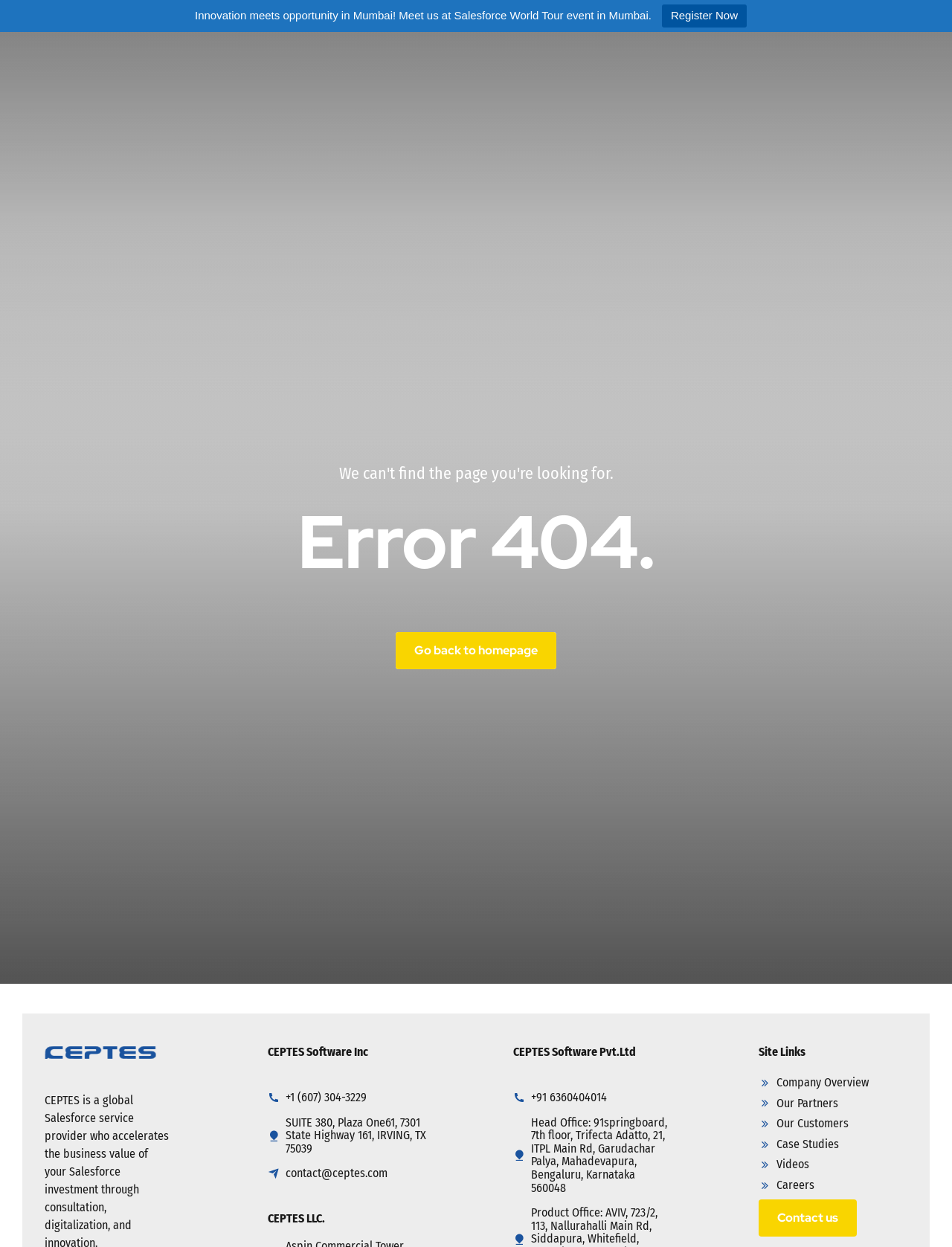What is the phone number of the company?
Based on the screenshot, provide your answer in one word or phrase.

+1 (607) 304-3229